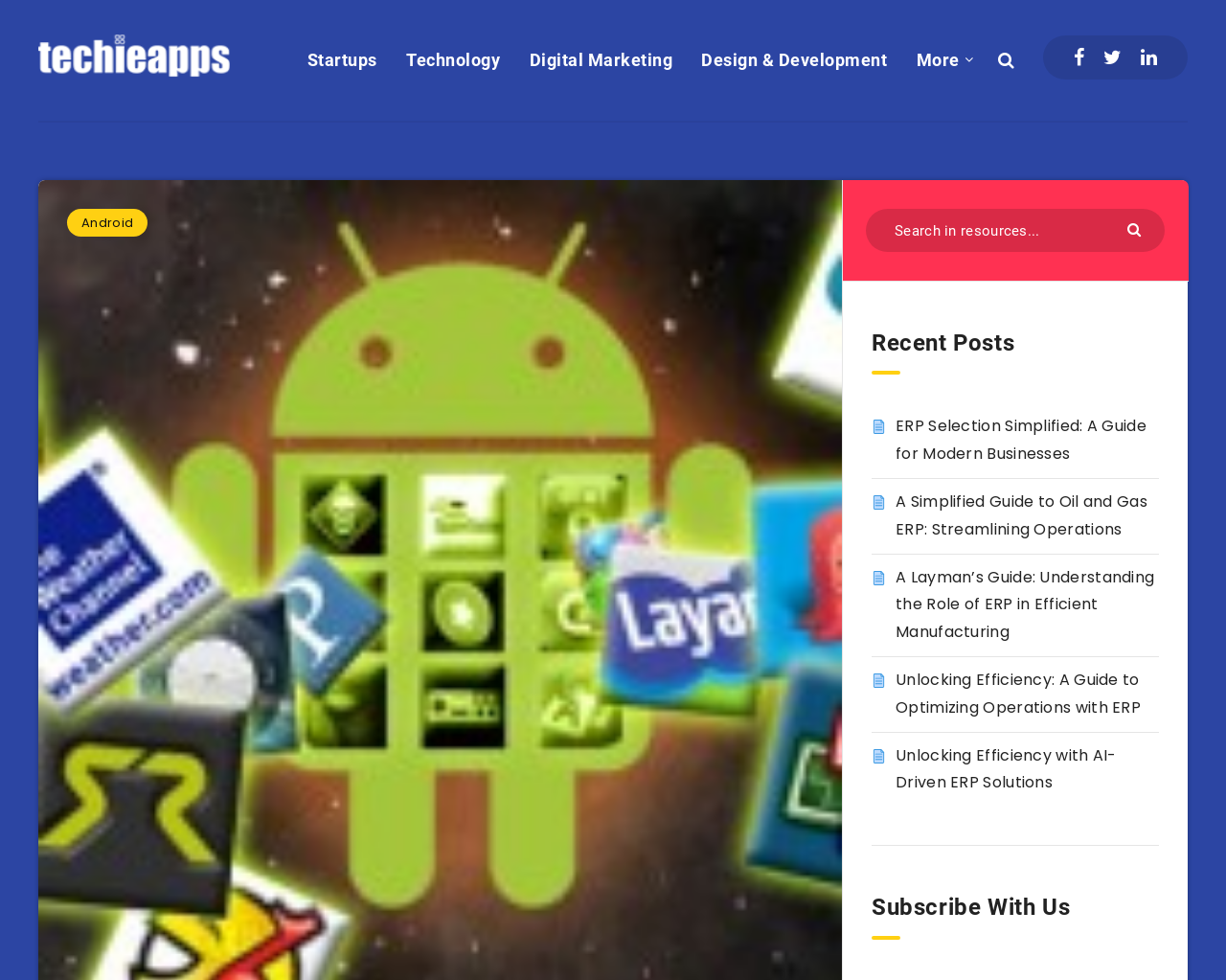Please identify the coordinates of the bounding box that should be clicked to fulfill this instruction: "Read the recent post 'ERP Selection Simplified: A Guide for Modern Businesses'".

[0.73, 0.424, 0.935, 0.474]